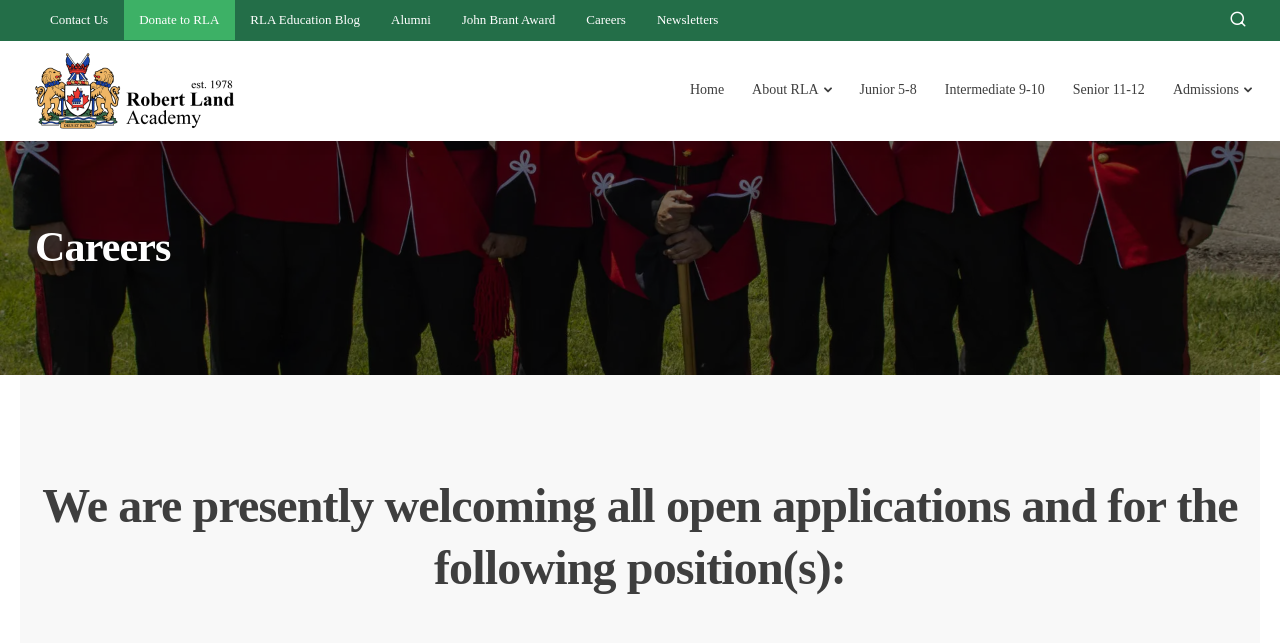Identify the bounding box coordinates for the element you need to click to achieve the following task: "View Careers". The coordinates must be four float values ranging from 0 to 1, formatted as [left, top, right, bottom].

[0.458, 0.019, 0.489, 0.042]